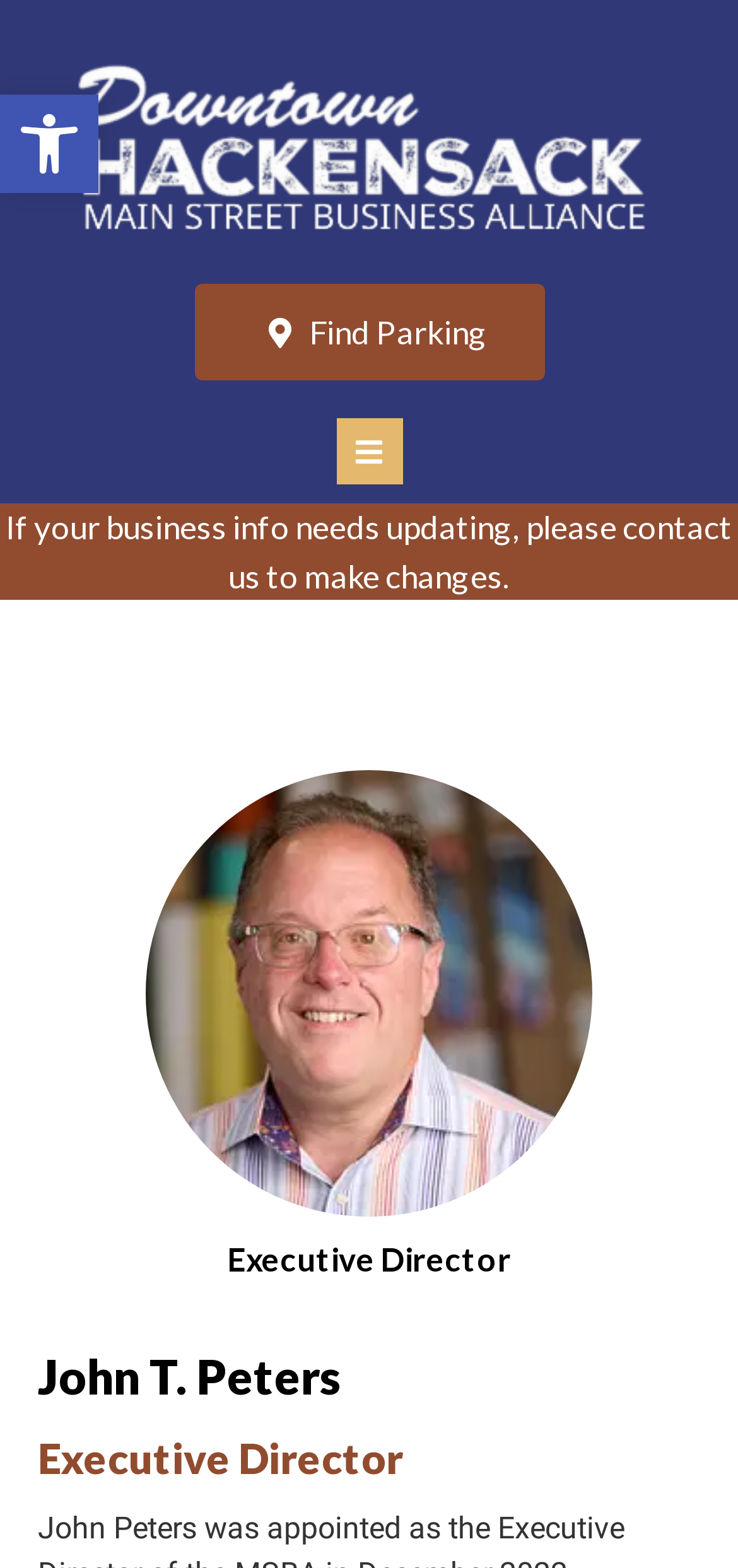What is the role of John T. Peters in the Main Street Business Alliance?
Can you give a detailed and elaborate answer to the question?

Based on the image caption and the link 'Executive Director', we can infer that John T. Peters holds the position of Executive Director in the Main Street Business Alliance, and is likely responsible for driving innovation and growth in the organization.